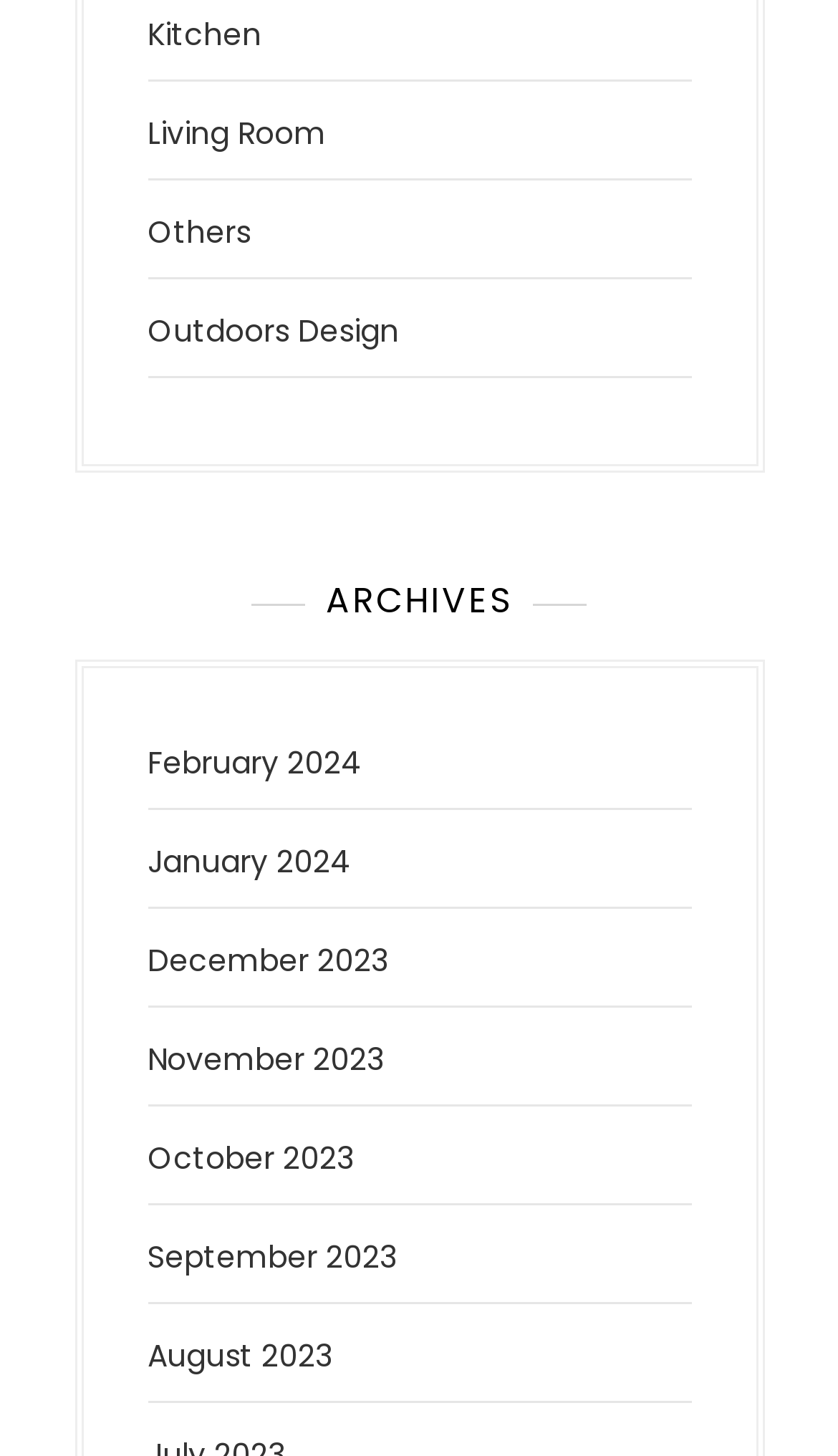Determine the bounding box coordinates for the area that needs to be clicked to fulfill this task: "Visit February 2024 page". The coordinates must be given as four float numbers between 0 and 1, i.e., [left, top, right, bottom].

[0.176, 0.509, 0.432, 0.539]